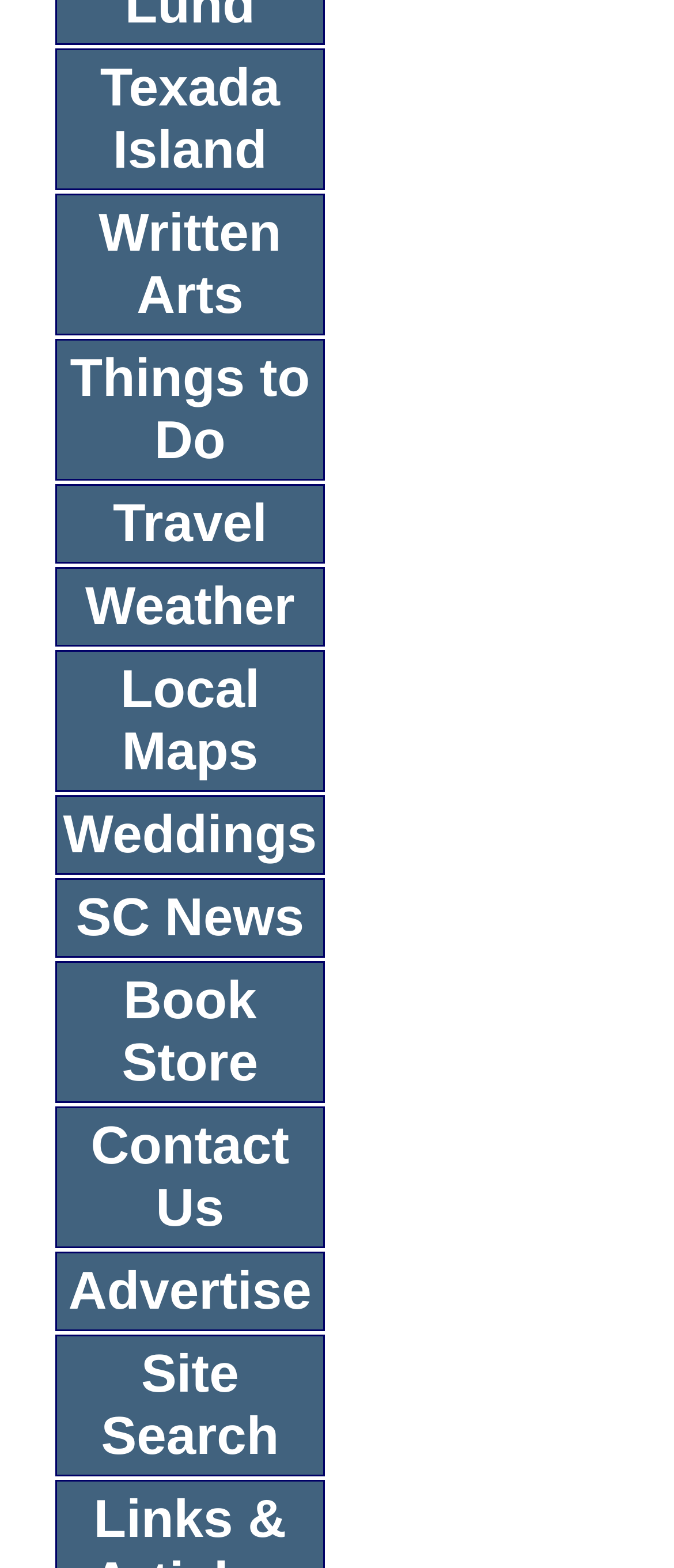Please determine the bounding box coordinates of the element to click on in order to accomplish the following task: "visit Texada Island". Ensure the coordinates are four float numbers ranging from 0 to 1, i.e., [left, top, right, bottom].

[0.081, 0.031, 0.483, 0.121]